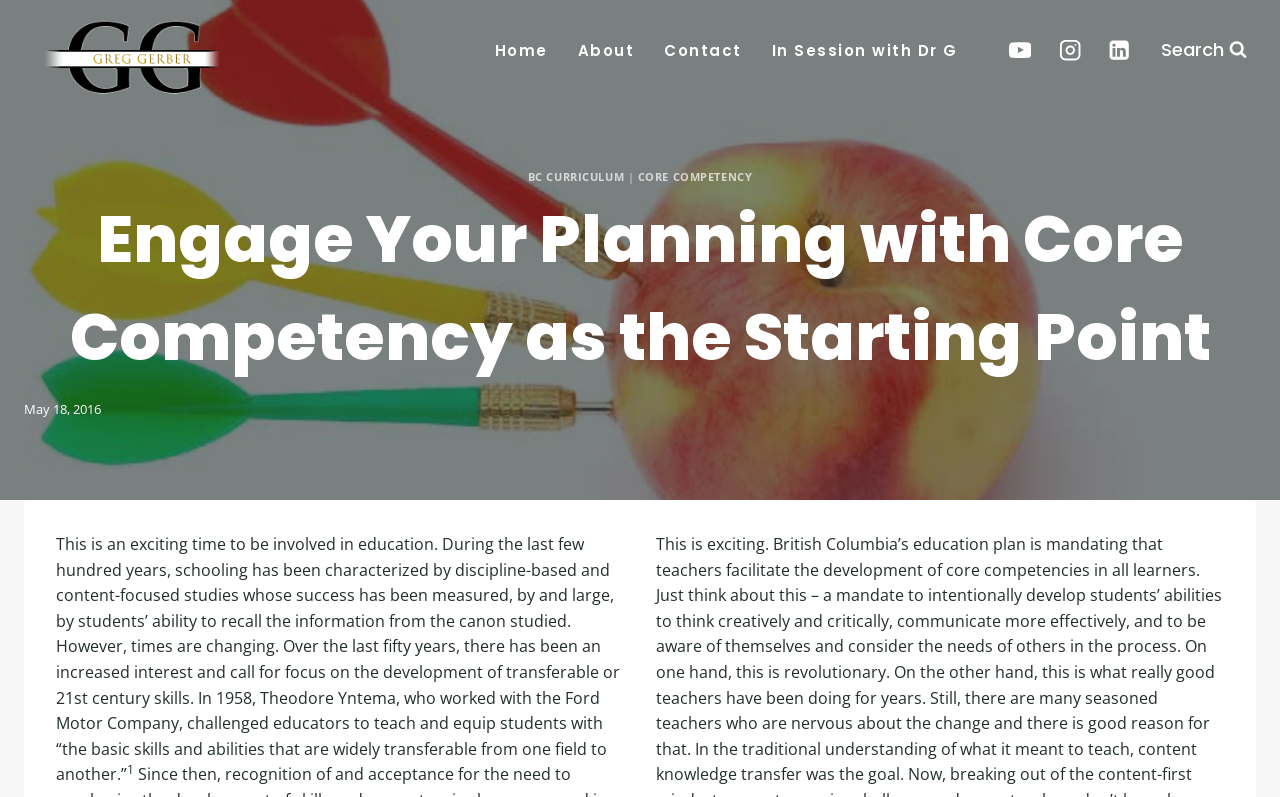Identify the bounding box coordinates of the region that should be clicked to execute the following instruction: "Visit the Instagram page".

[0.818, 0.035, 0.853, 0.091]